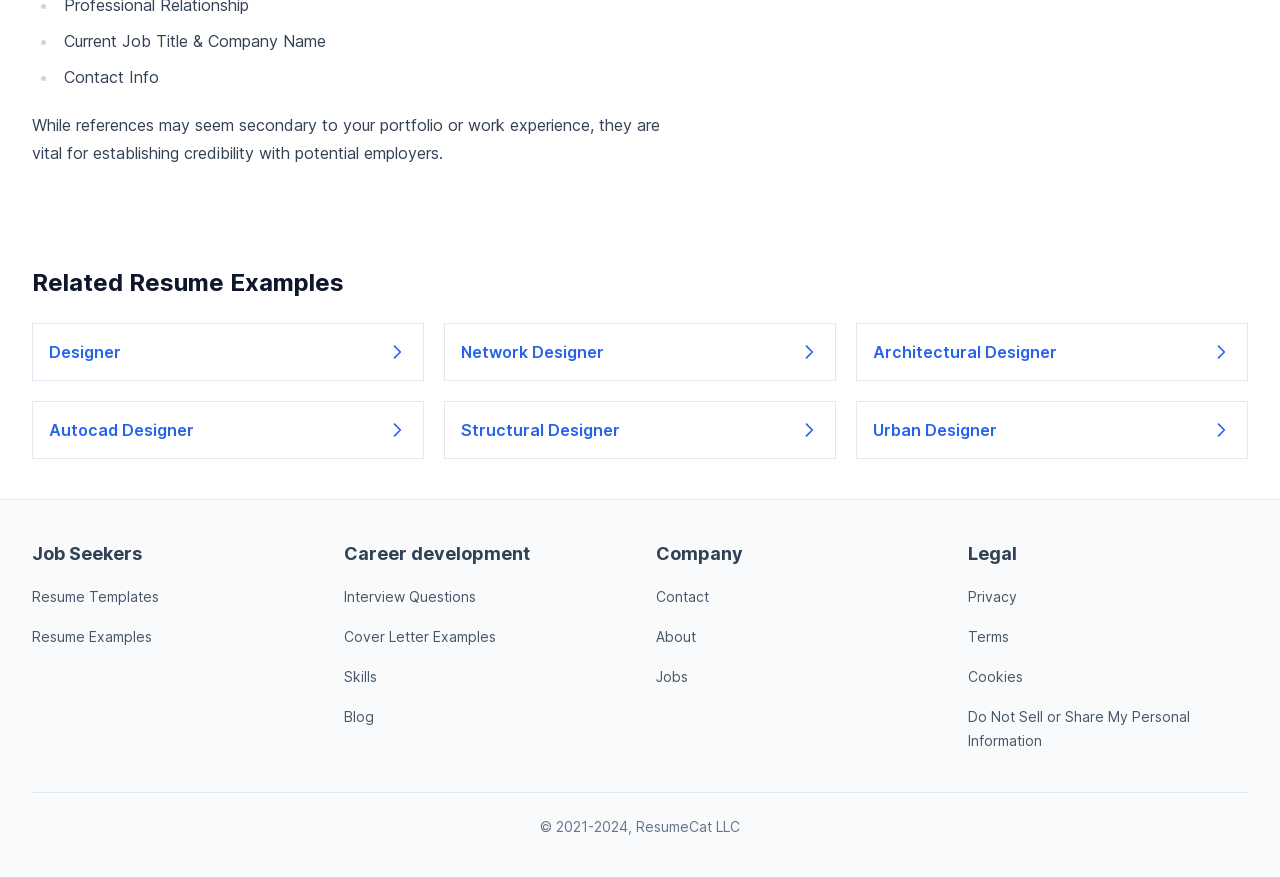Indicate the bounding box coordinates of the element that needs to be clicked to satisfy the following instruction: "Explore Interview Questions". The coordinates should be four float numbers between 0 and 1, i.e., [left, top, right, bottom].

[0.269, 0.671, 0.372, 0.69]